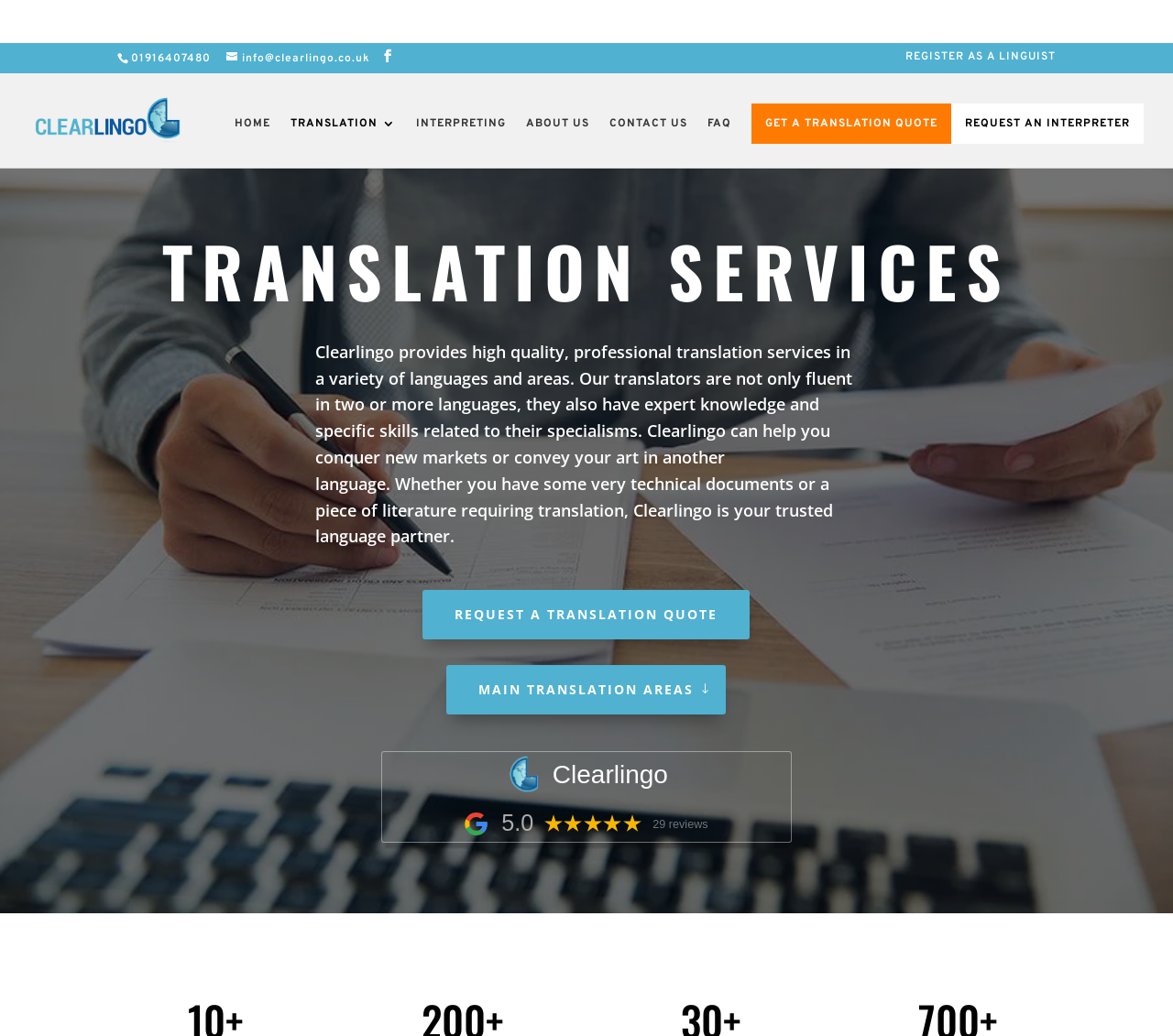What is the rating of the agency based on reviews?
Using the picture, provide a one-word or short phrase answer.

5.0